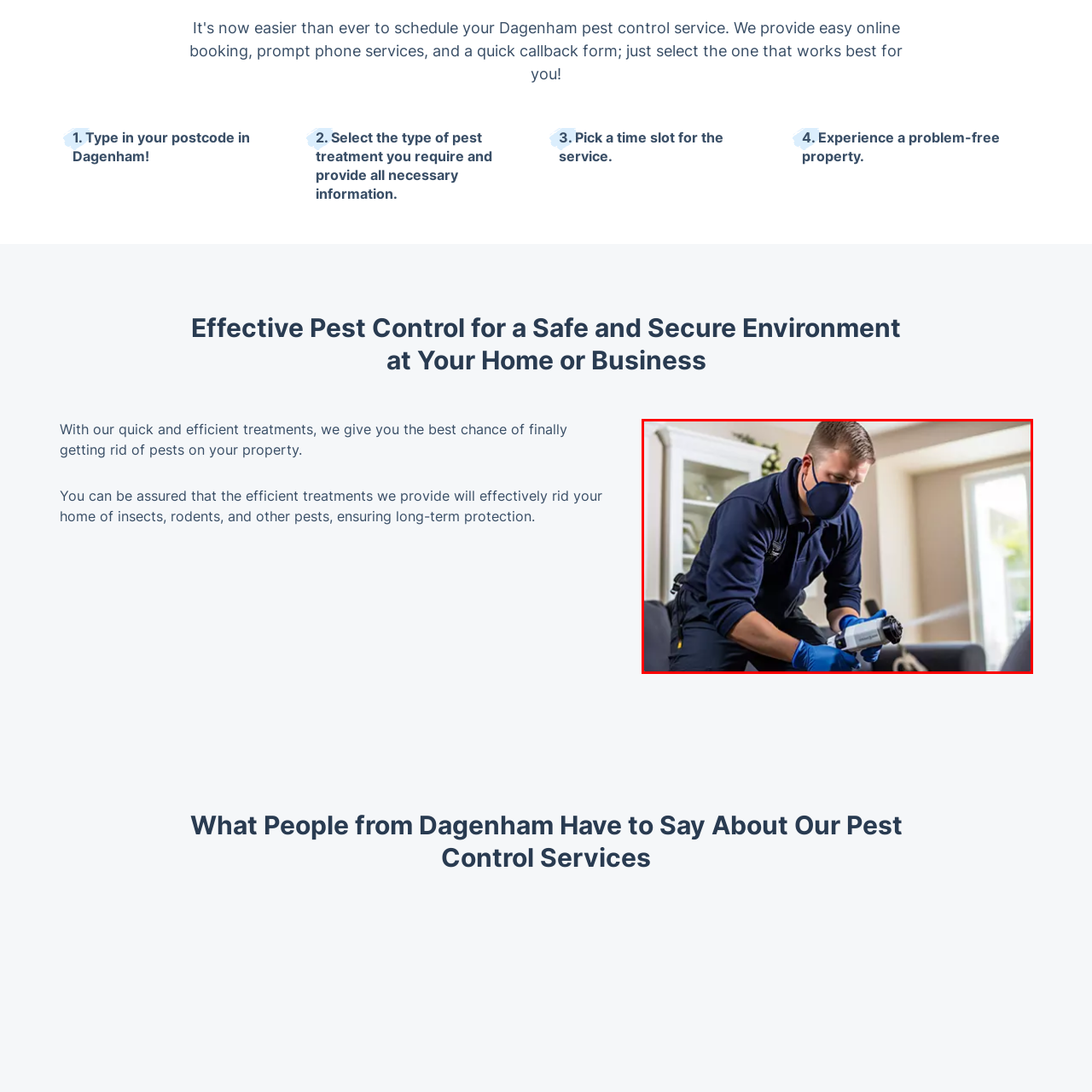Offer an in-depth caption for the image content enclosed by the red border.

In this image, a professional pest control technician is actively applying treatment within a residential setting. Dressed in a navy blue uniform and wearing protective gear, including a mask and gloves, the technician demonstrates a careful and efficient approach to pest management. The focus is on the treatment device, which appears to be emitting a fine spray, indicative of a targeted application to eliminate pests. The background suggests a clean and well-lit interior space, highlighting the importance of maintaining a safe and secure environment in homes and businesses. This visual reinforces the commitment to effective pest control services, ensuring residents can enjoy a pest-free property.